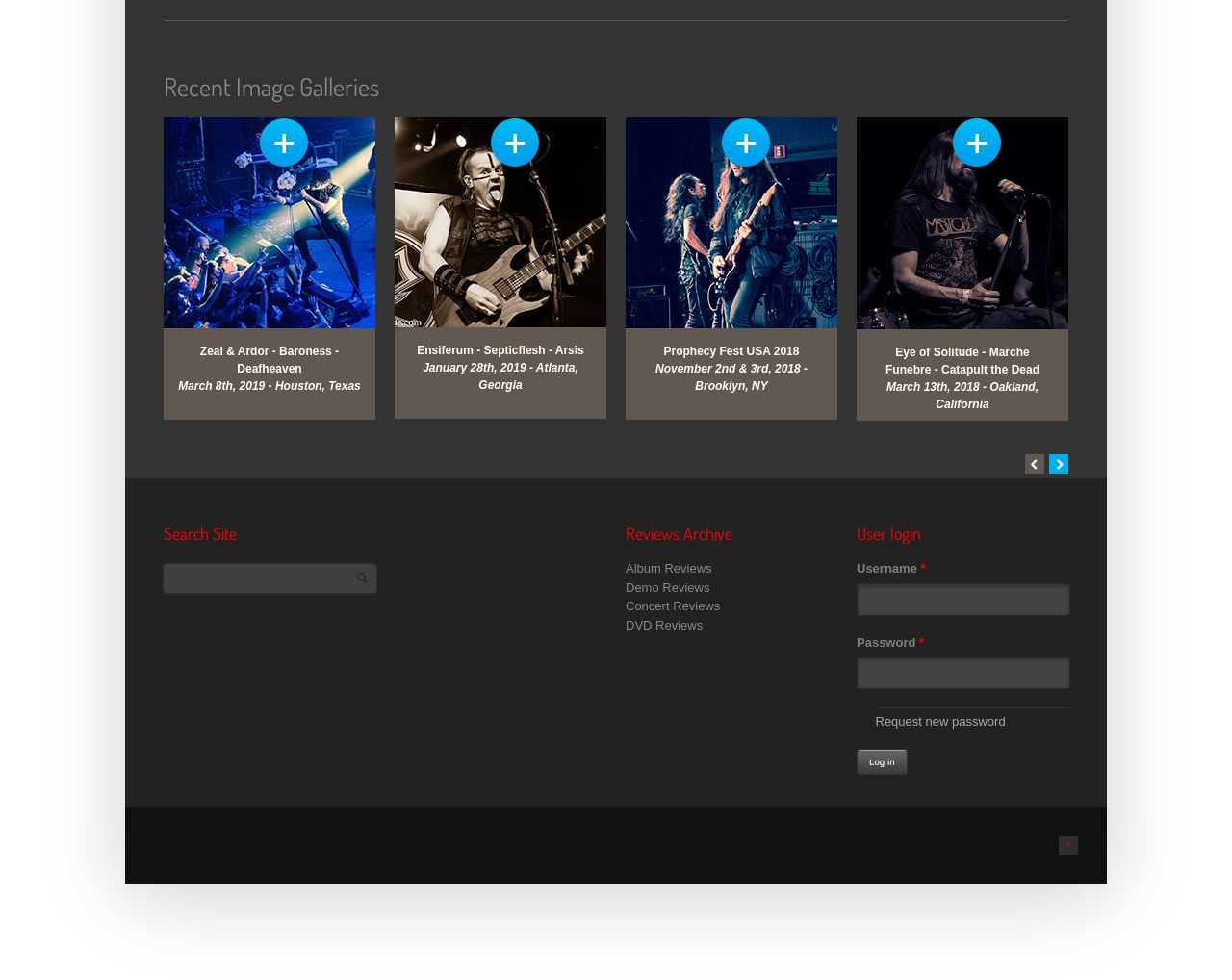Find the bounding box coordinates for the HTML element described as: "parent_node: Password * name="pass"". The coordinates should consist of four float values between 0 and 1, i.e., [left, top, right, bottom].

[0.695, 0.67, 0.869, 0.704]